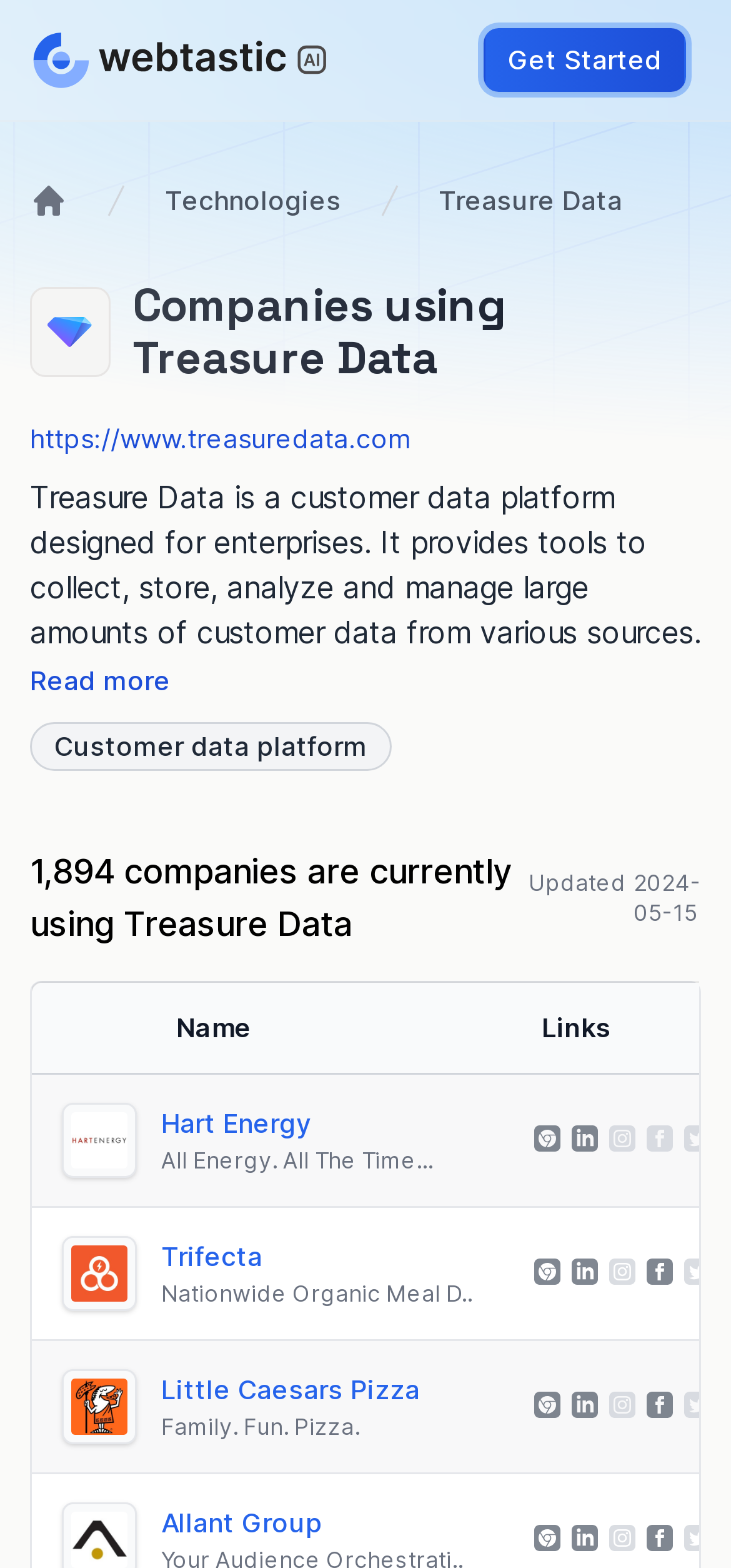What is the purpose of Treasure Data?
Please provide a comprehensive answer to the question based on the webpage screenshot.

The answer can be found in the description of Treasure Data, which states that it is a customer data platform designed for enterprises, providing tools to collect, store, analyze and manage large amounts of customer data from various sources.